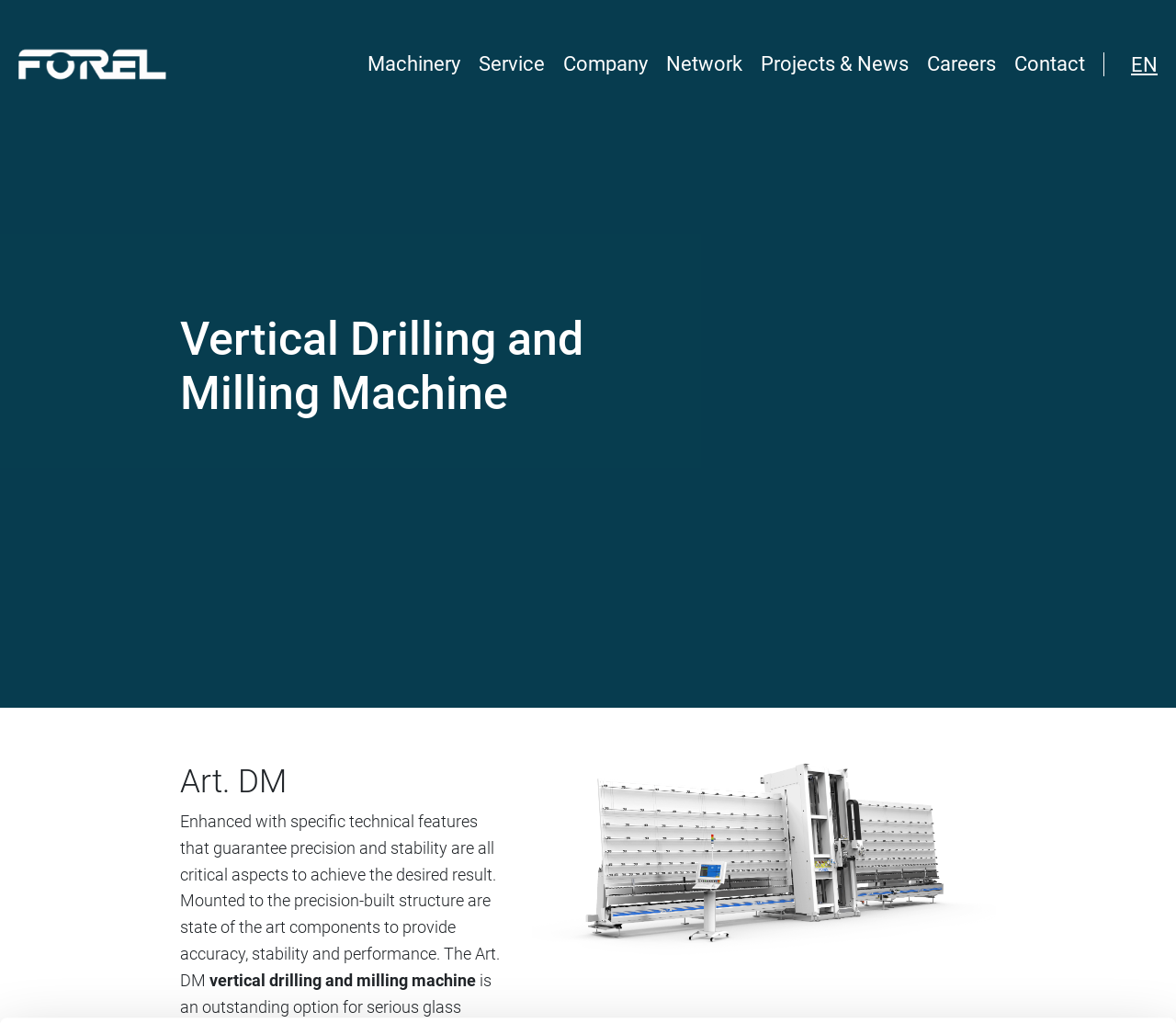Please give a one-word or short phrase response to the following question: 
What is the purpose of the machine?

Glass processing